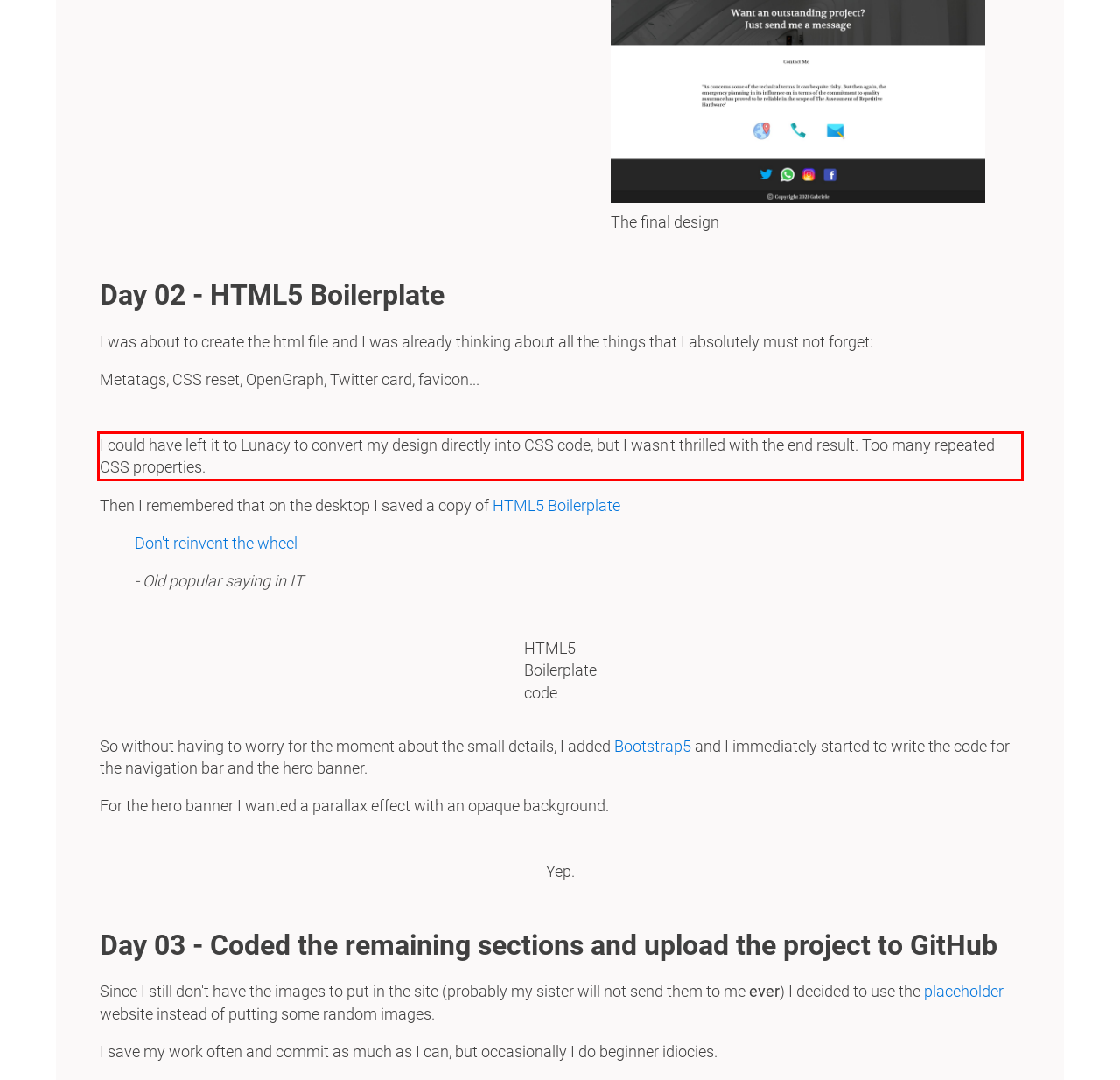The screenshot you have been given contains a UI element surrounded by a red rectangle. Use OCR to read and extract the text inside this red rectangle.

I could have left it to Lunacy to convert my design directly into CSS code, but I wasn't thrilled with the end result. Too many repeated CSS properties.